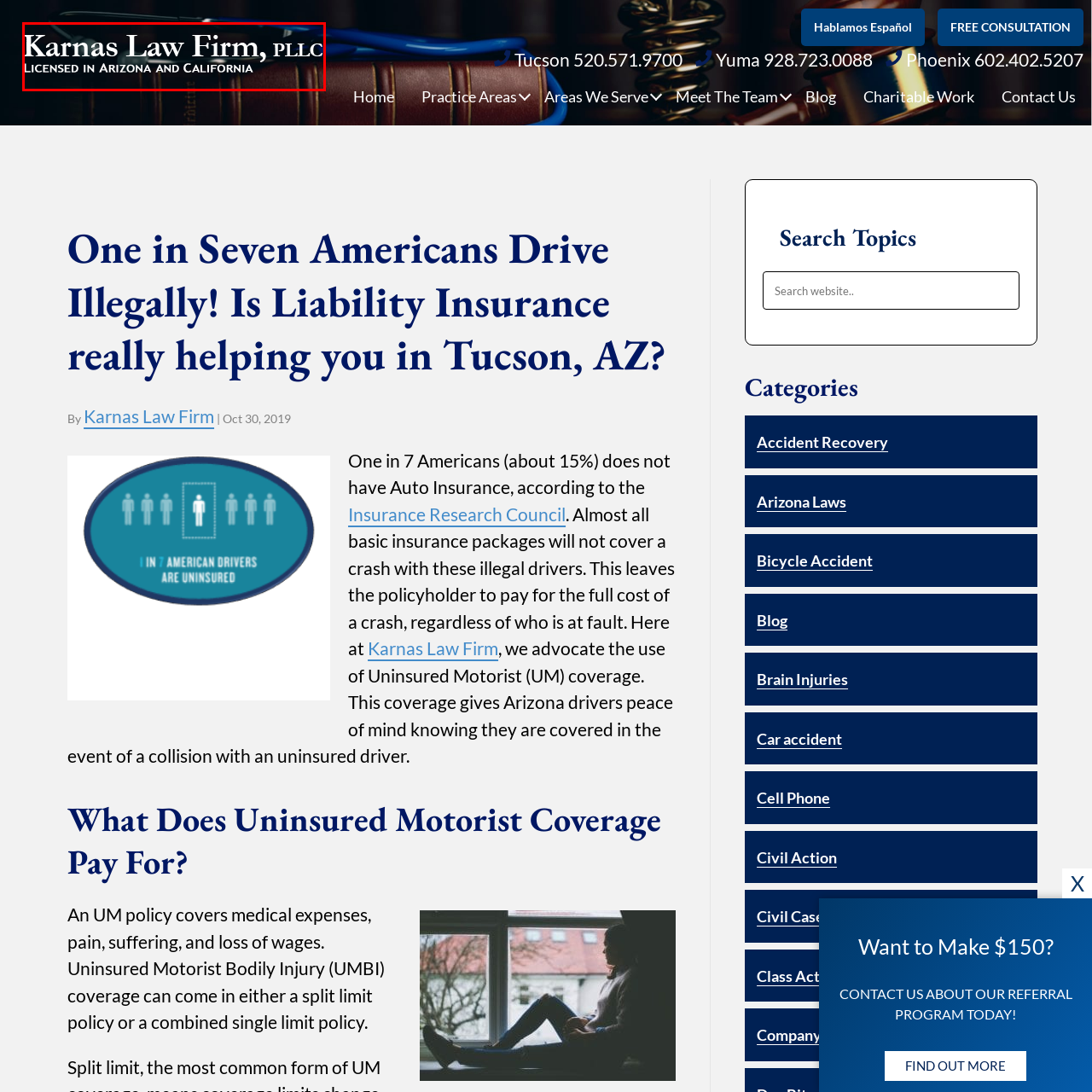Give a thorough and detailed account of the visual content inside the red-framed part of the image.

The image prominently displays the logo of the Karnas Law Firm, PLLC, conveying their professional branding. The logo is set against a sleek and professional background, emphasizing the firm’s focus on legal services. Below the logo, the text states "Licensed in Arizona and California," indicating the geographical areas where the firm operates. This detail highlights their expertise in these regions, providing potential clients with assurance of their credentials and service availability. The overall design of the image reflects a modern and trustworthy legal practice, inviting clients to engage with their services.